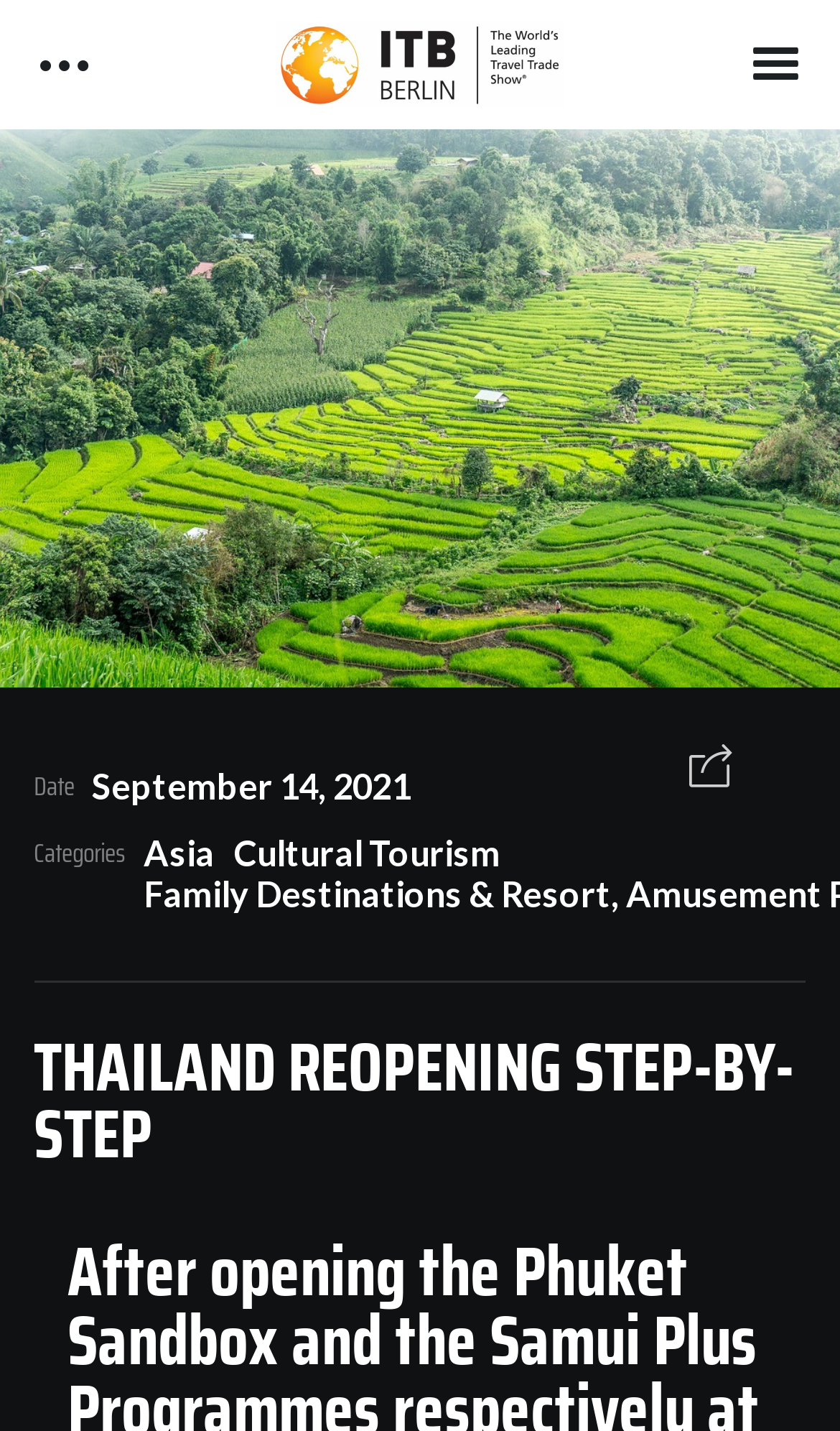Extract the bounding box coordinates for the described element: "— Day 2". The coordinates should be represented as four float numbers between 0 and 1: [left, top, right, bottom].

[0.308, 0.301, 0.451, 0.346]